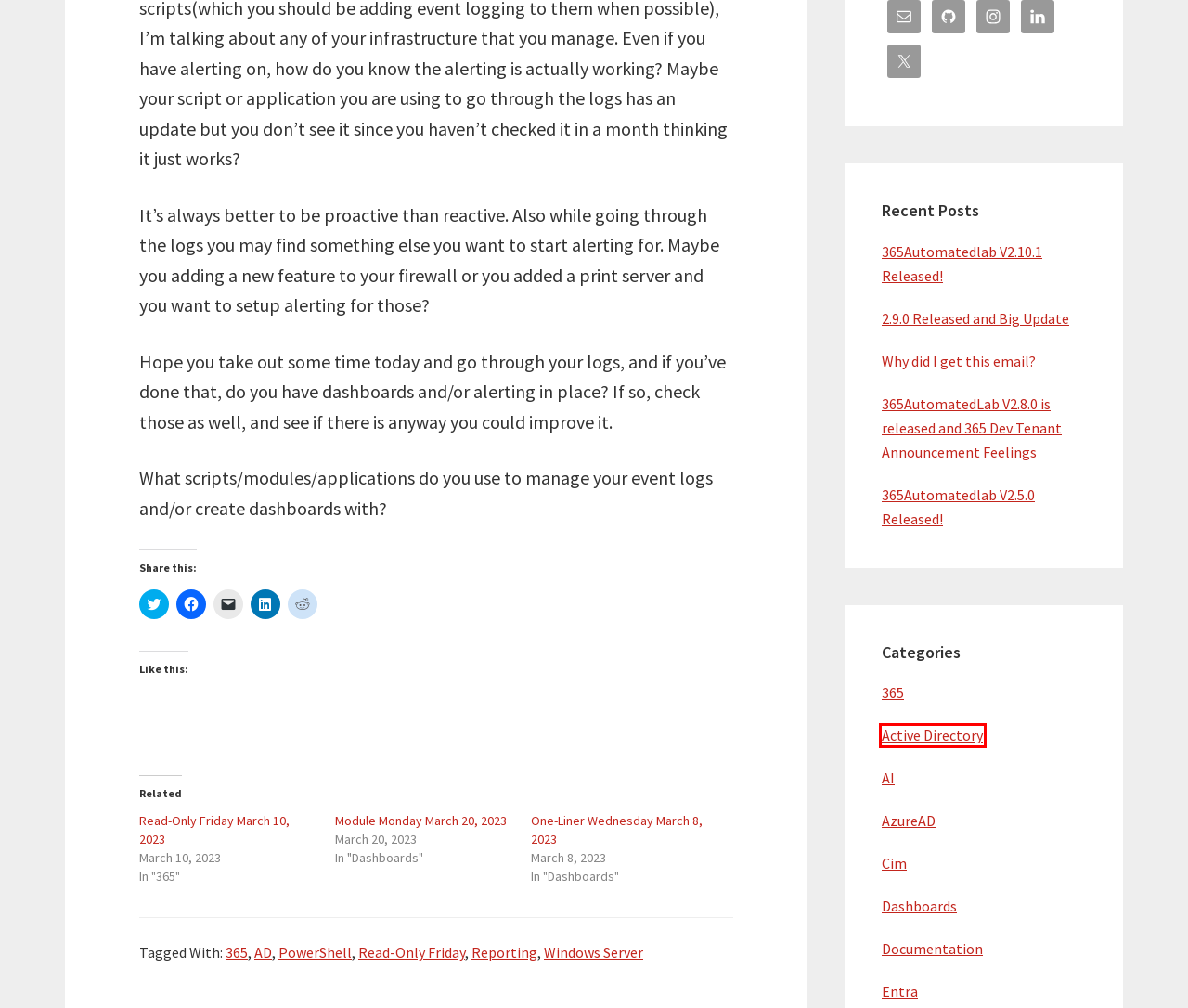You have a screenshot of a webpage with a red bounding box around a UI element. Determine which webpage description best matches the new webpage that results from clicking the element in the bounding box. Here are the candidates:
A. 365Automatedlab V2.5.0 Released!
B. Entra
C. Module Monday March 20, 2023
D. Active Directory
E. 365Automatedlab V2.10.0 Released!
F. AzureAD
G. Read-Only Friday
H. PowerShell

D